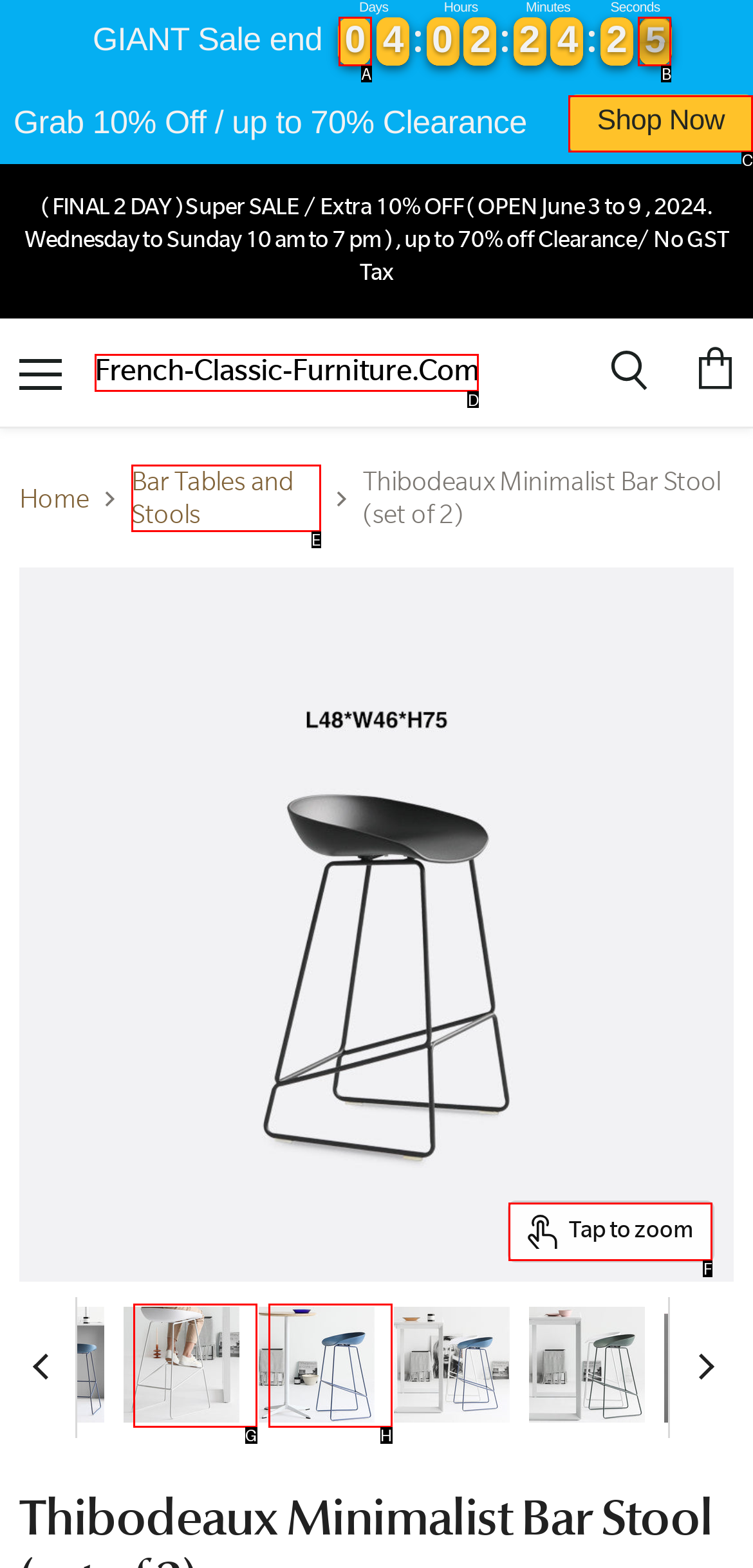Identify the correct UI element to click to follow this instruction: Tap to zoom the image
Respond with the letter of the appropriate choice from the displayed options.

F